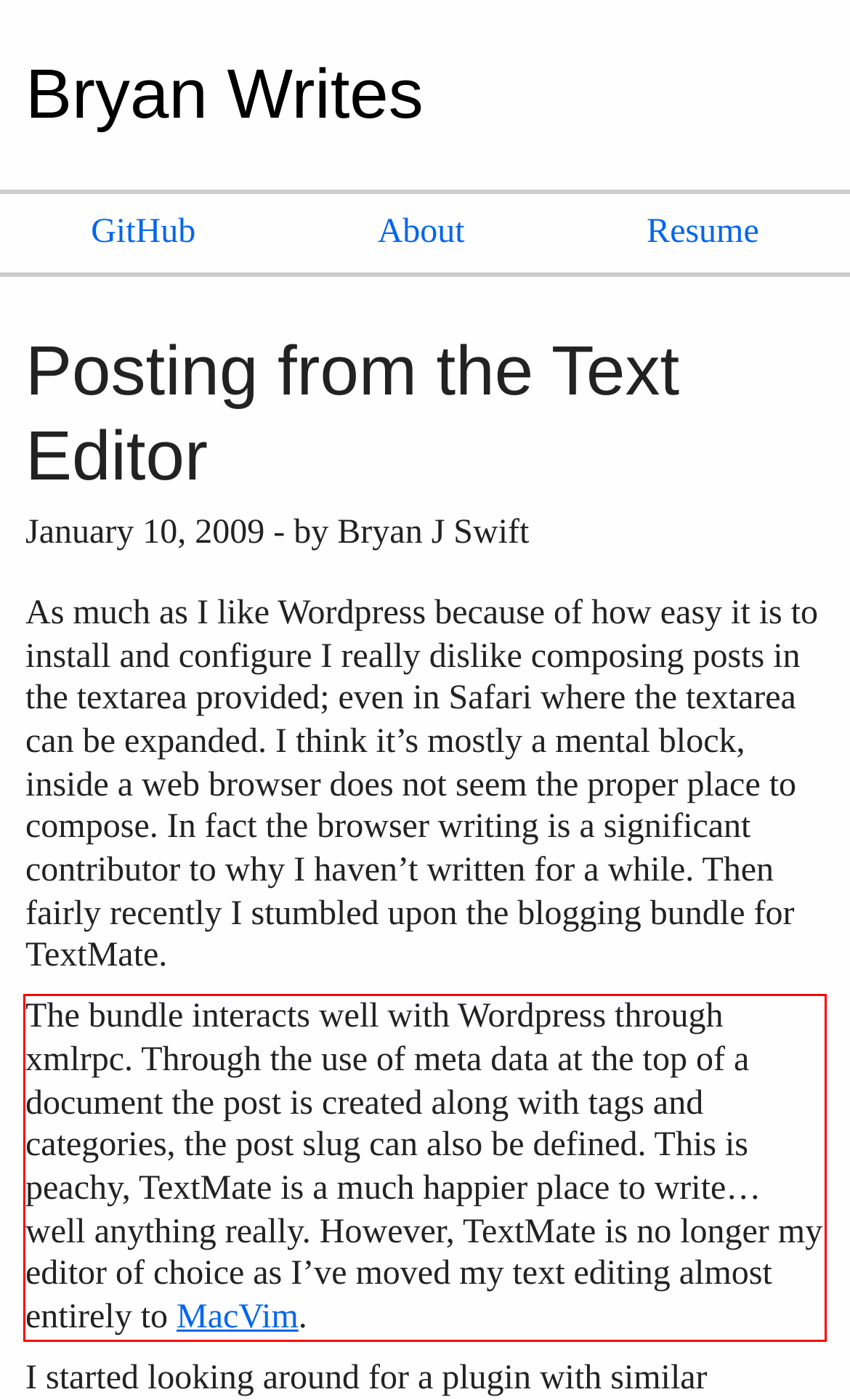Within the screenshot of the webpage, there is a red rectangle. Please recognize and generate the text content inside this red bounding box.

The bundle interacts well with Wordpress through xmlrpc. Through the use of meta data at the top of a document the post is created along with tags and categories, the post slug can also be defined. This is peachy, TextMate is a much happier place to write… well anything really. However, TextMate is no longer my editor of choice as I’ve moved my text editing almost entirely to MacVim.